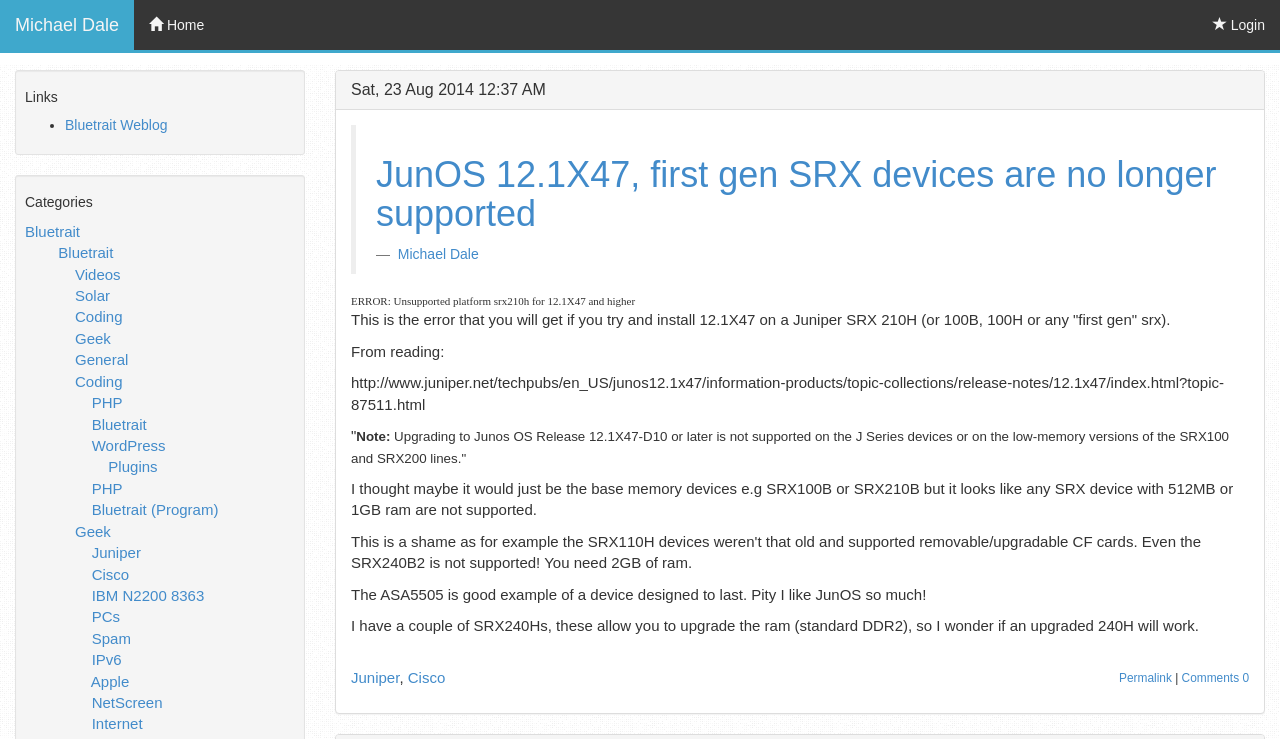Provide the bounding box for the UI element matching this description: "Permalink".

[0.874, 0.907, 0.916, 0.926]